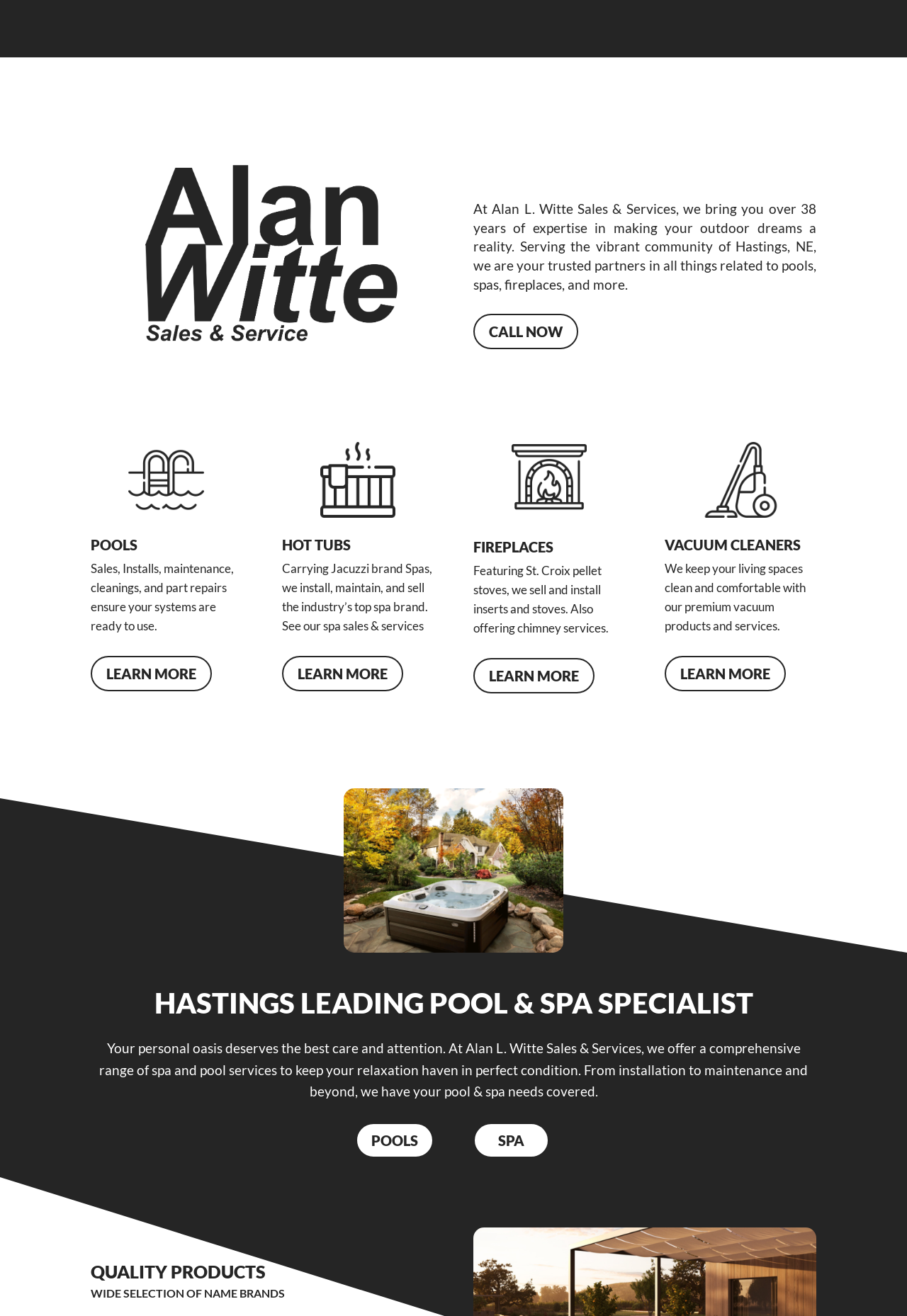Provide an in-depth caption for the contents of the webpage.

The webpage is about Alan Witte Sales & Services, a company that provides outdoor living solutions. At the top, there is a logo image, followed by a brief introduction to the company, which mentions their 38 years of expertise in making outdoor dreams a reality.

Below the introduction, there is a "CALL NOW" button. On the left side, there are four sections, each with a heading, a brief description, and a "LEARN MORE" link. The sections are about pools, hot tubs, fireplaces, and vacuum cleaners, respectively. Each section has an accompanying image.

On the right side, there are four images, each corresponding to one of the sections mentioned earlier. Below these images, there is a heading that reads "HASTINGS LEADING POOL & SPA SPECIALIST", followed by a paragraph that describes the company's comprehensive range of spa and pool services.

Further down, there are two links, "POOLS" and "SPA", which are likely navigation links to other pages on the website. Finally, at the bottom, there are two headings, "QUALITY PRODUCTS" and "WIDE SELECTION OF NAME BRANDS", which suggest that the company offers high-quality products from well-known brands.